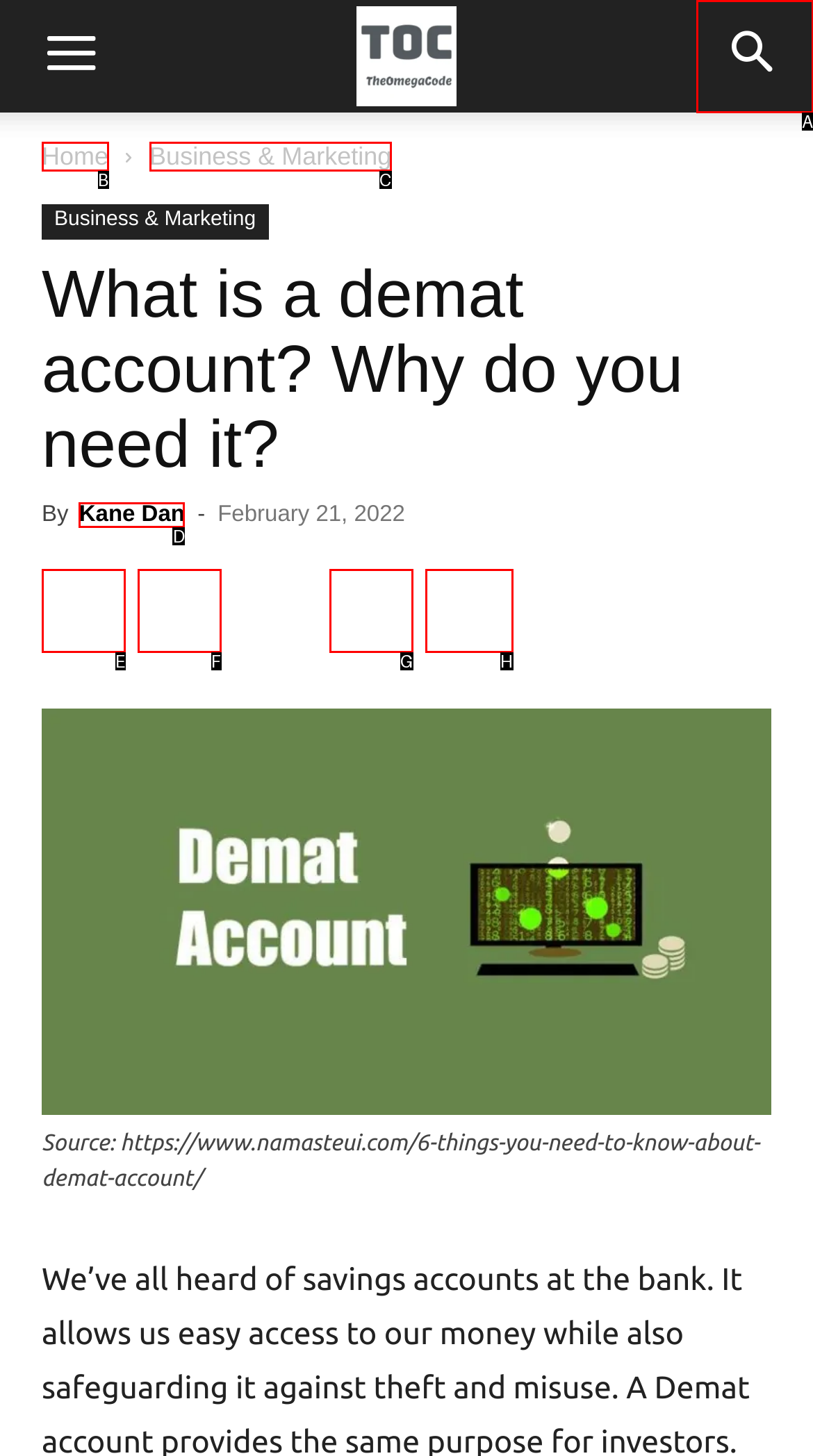Given the description: Kane Dan, select the HTML element that matches it best. Reply with the letter of the chosen option directly.

D